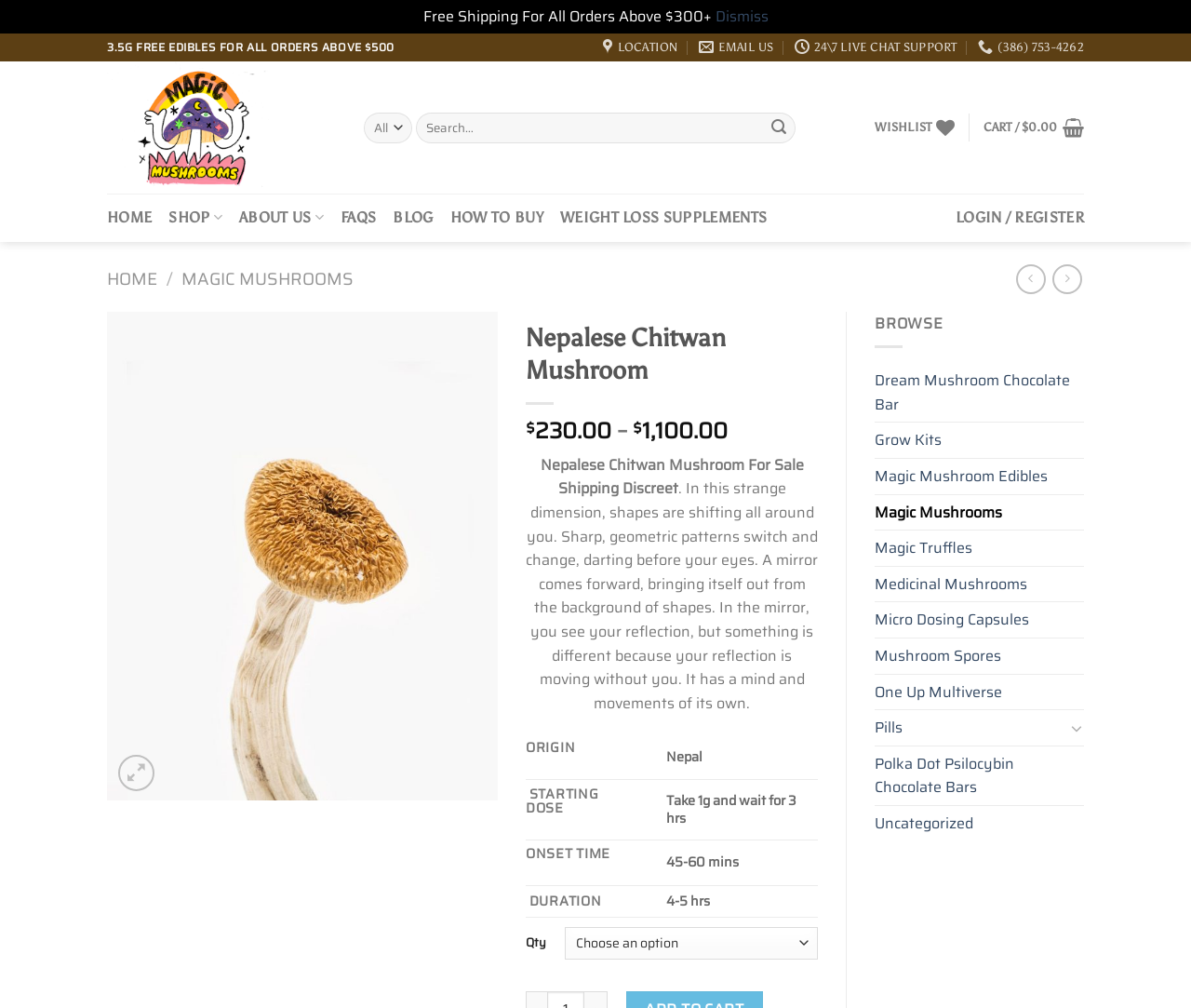Provide the bounding box coordinates, formatted as (top-left x, top-left y, bottom-right x, bottom-right y), with all values being floating point numbers between 0 and 1. Identify the bounding box of the UI element that matches the description: Shop

[0.142, 0.192, 0.187, 0.24]